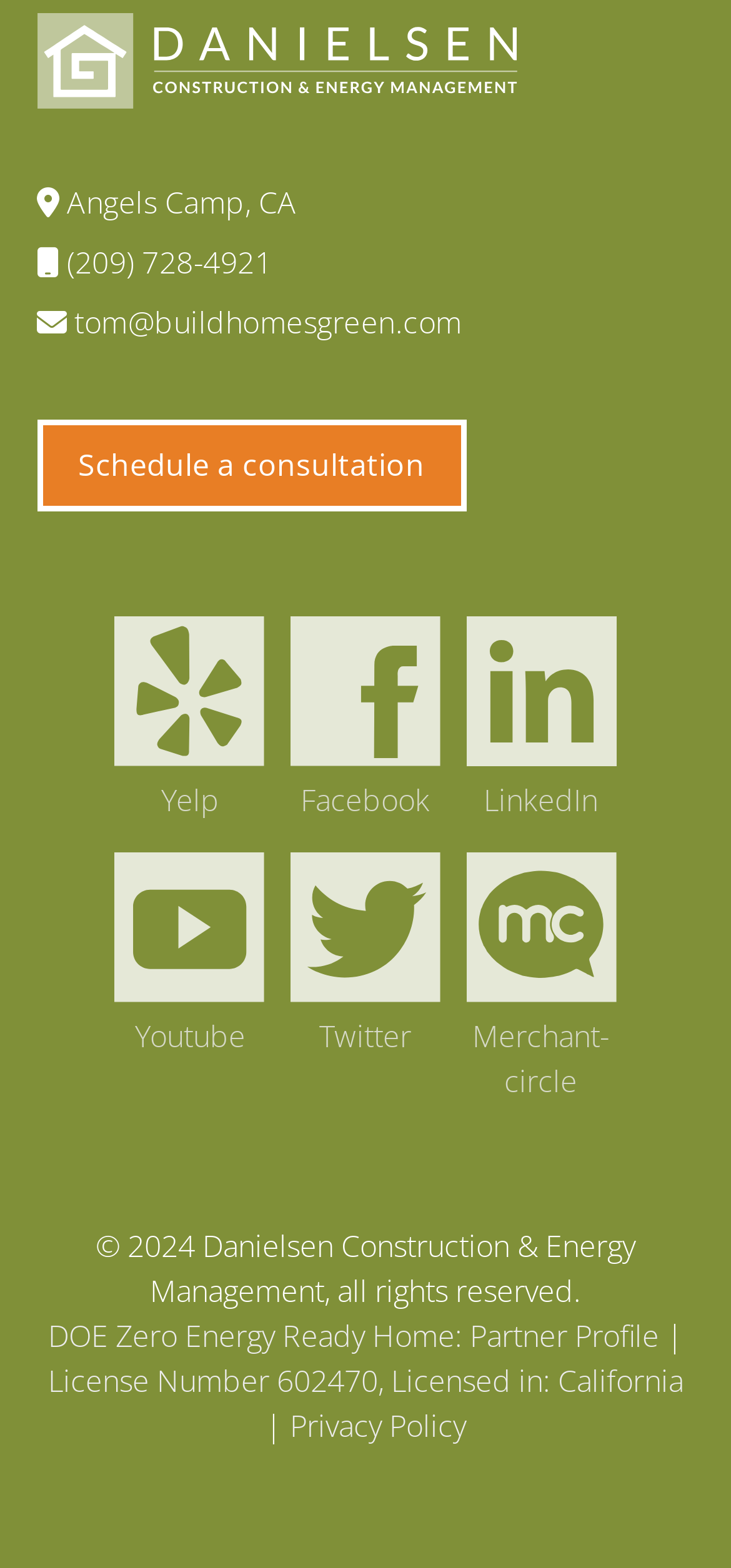Locate the bounding box coordinates of the clickable region necessary to complete the following instruction: "Schedule a consultation". Provide the coordinates in the format of four float numbers between 0 and 1, i.e., [left, top, right, bottom].

[0.05, 0.267, 0.637, 0.326]